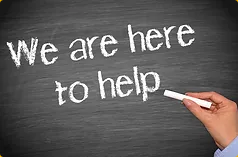Compose a detailed narrative for the image.

The image features a hand writing the phrase "We are here to help" in white chalk on a dark chalkboard background. This visual conveys a message of support and assistance, suitable for a locksmith service that emphasizes its availability and readiness to assist customers with their needs. The informal, handwritten style of the text suggests a friendly and welcoming approach, reinforcing the service's commitment to being approachable and ready to provide solutions, whether for emergencies or everyday locksmith needs. This imagery aligns well with the company's focus on being a trusted choice for residential, commercial, and automotive locksmith solutions in Los Angeles, showcasing their dedication to customer care.